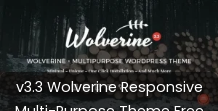Give a meticulous account of what the image depicts.

This image showcases the "Wolverine v3.3 Responsive Multi-Purpose WordPress Theme," which emphasizes its versatility and adaptability for various types of websites. The design features a visually appealing layout with a backdrop of a serene forest, accentuated by logs stacked in the foreground, reflecting a natural theme. The title prominently displays "Wolverine," paired with tags like "Multi-Purpose WordPress Theme," highlighting its multi-faceted applications for users looking to establish a strong online presence. This theme is ideal for both personal and corporate projects, providing a balance between functionality and aesthetics.